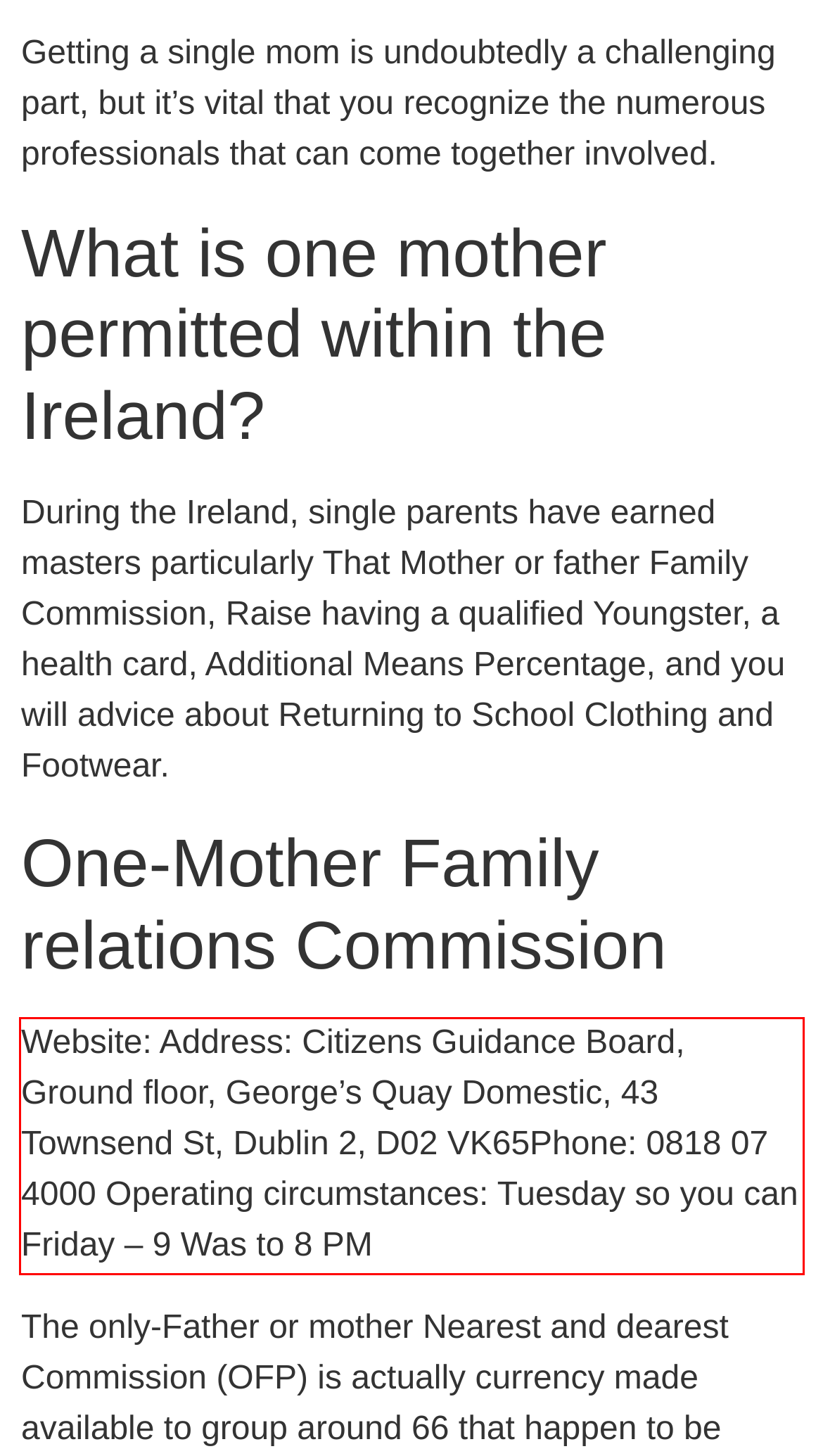You are provided with a screenshot of a webpage featuring a red rectangle bounding box. Extract the text content within this red bounding box using OCR.

Website: Address: Citizens Guidance Board, Ground floor, George’s Quay Domestic, 43 Townsend St, Dublin 2, D02 VK65Phone: 0818 07 4000 Operating circumstances: Tuesday so you can Friday – 9 Was to 8 PM